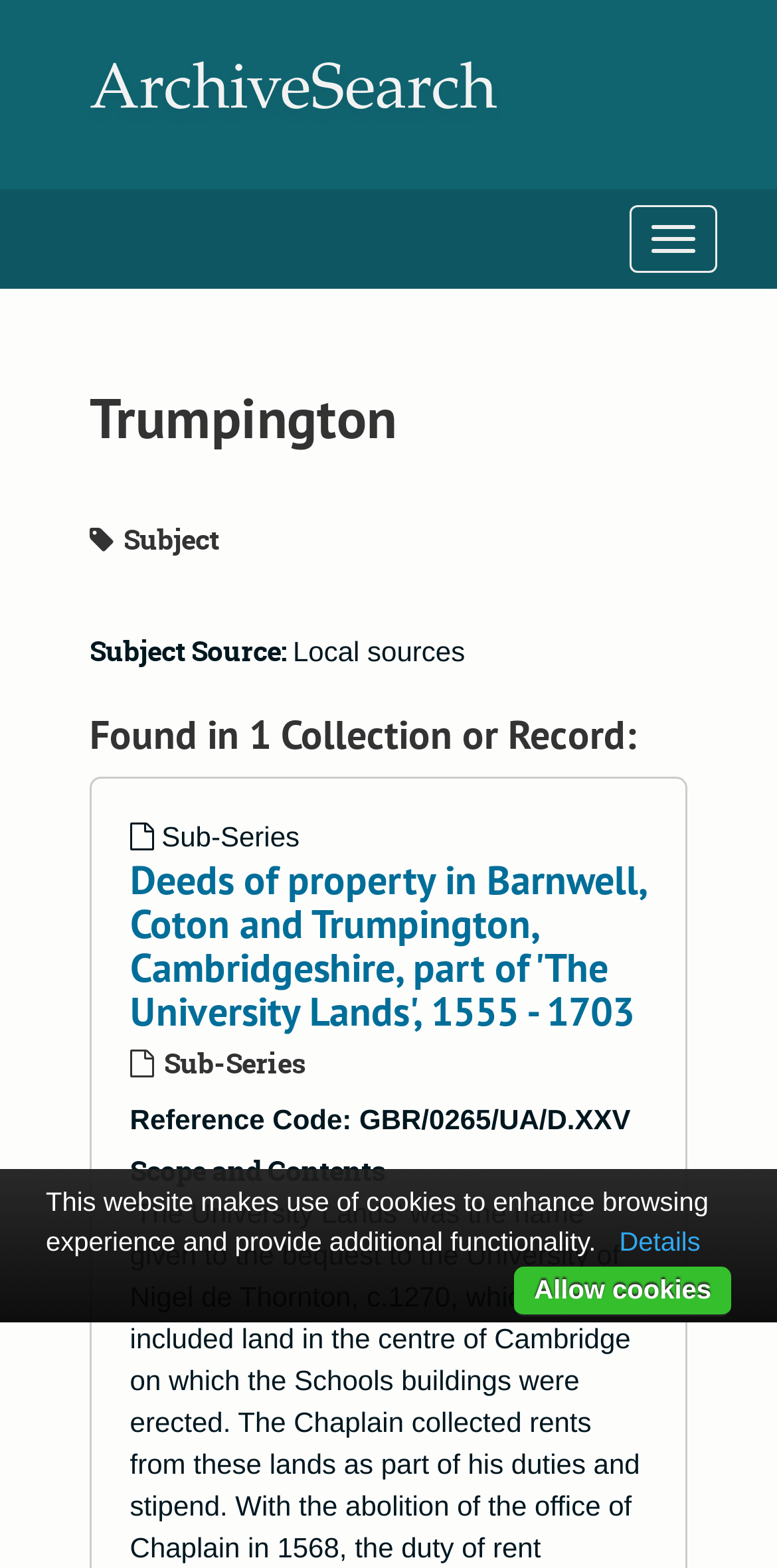Bounding box coordinates are given in the format (top-left x, top-left y, bottom-right x, bottom-right y). All values should be floating point numbers between 0 and 1. Provide the bounding box coordinate for the UI element described as: Terms & Conditions

None